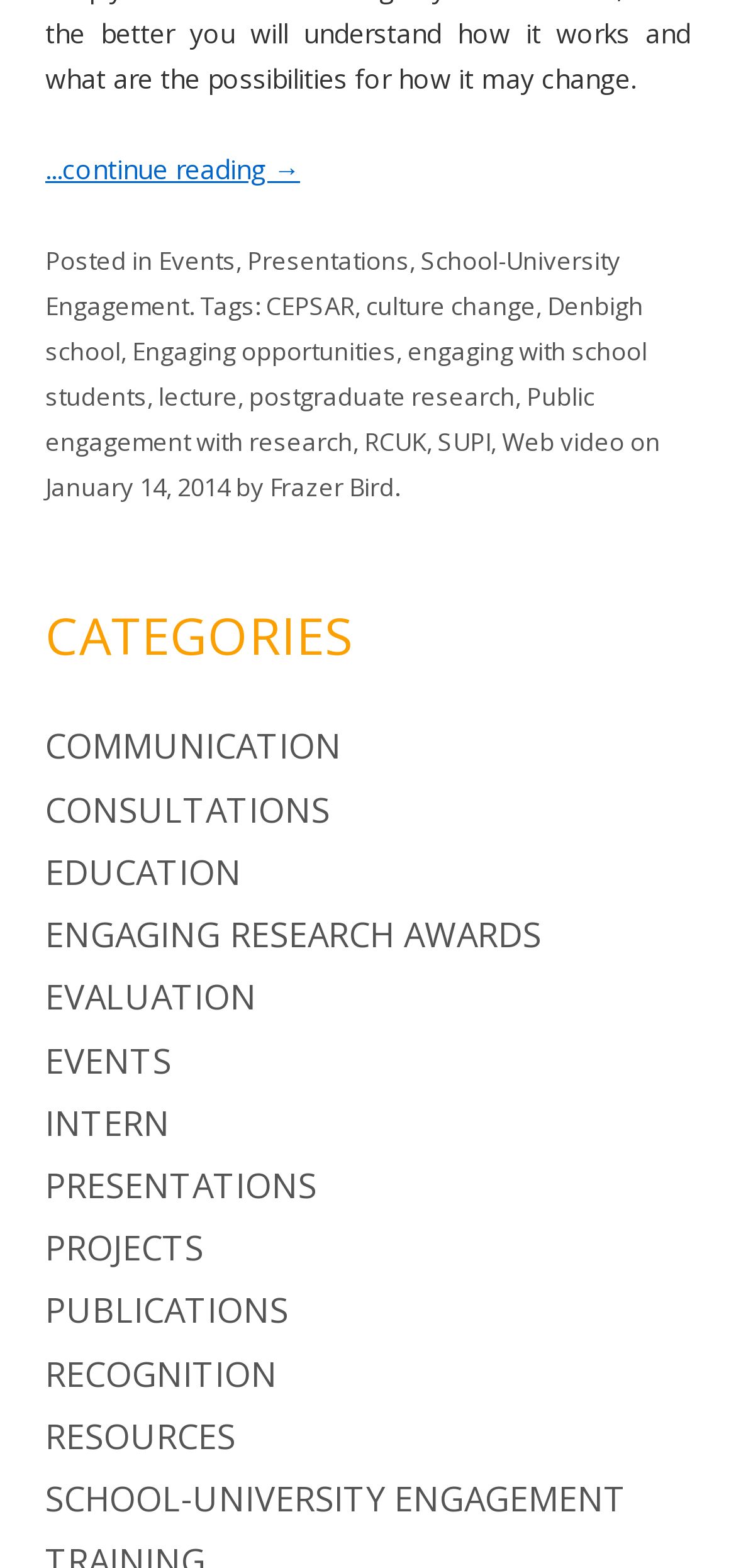Highlight the bounding box coordinates of the element that should be clicked to carry out the following instruction: "Request a quote". The coordinates must be given as four float numbers ranging from 0 to 1, i.e., [left, top, right, bottom].

None